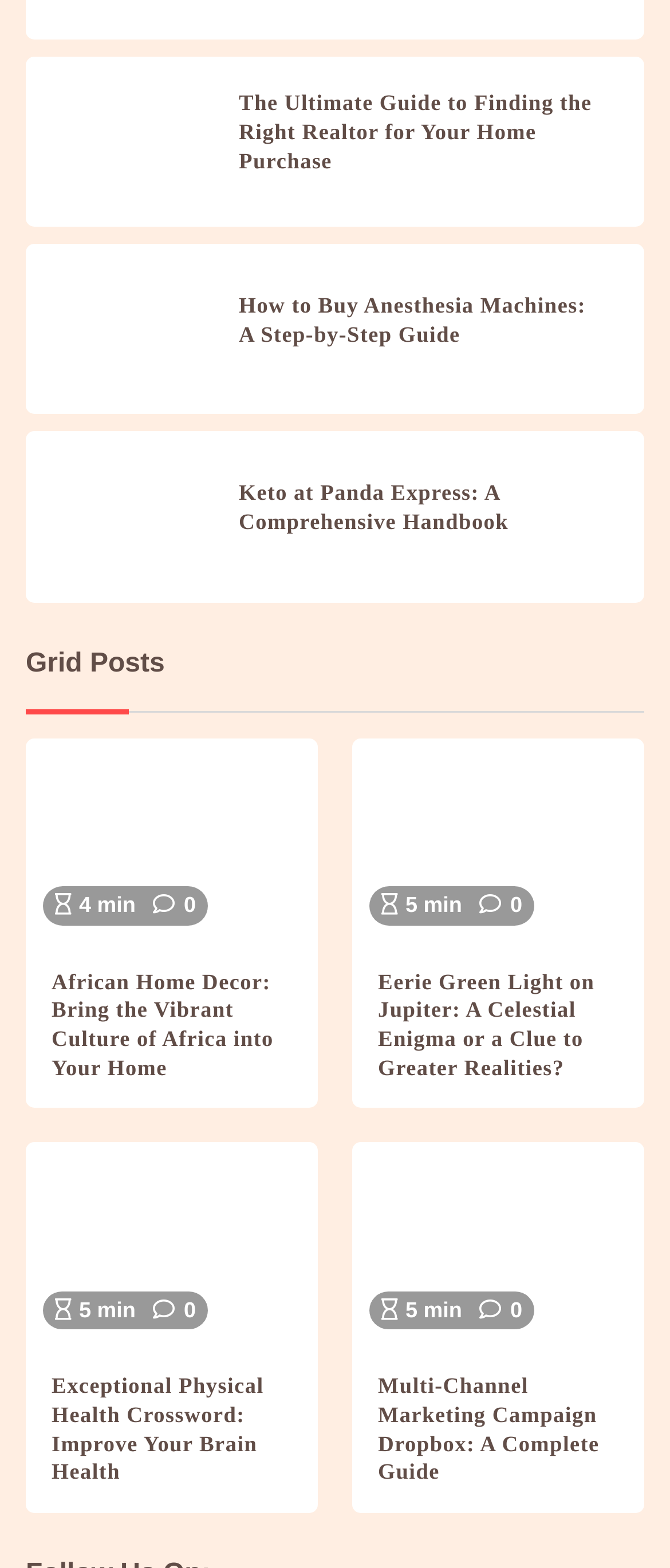Please determine the bounding box coordinates of the element's region to click for the following instruction: "Click on the 'Realtor' link".

[0.077, 0.052, 0.331, 0.128]